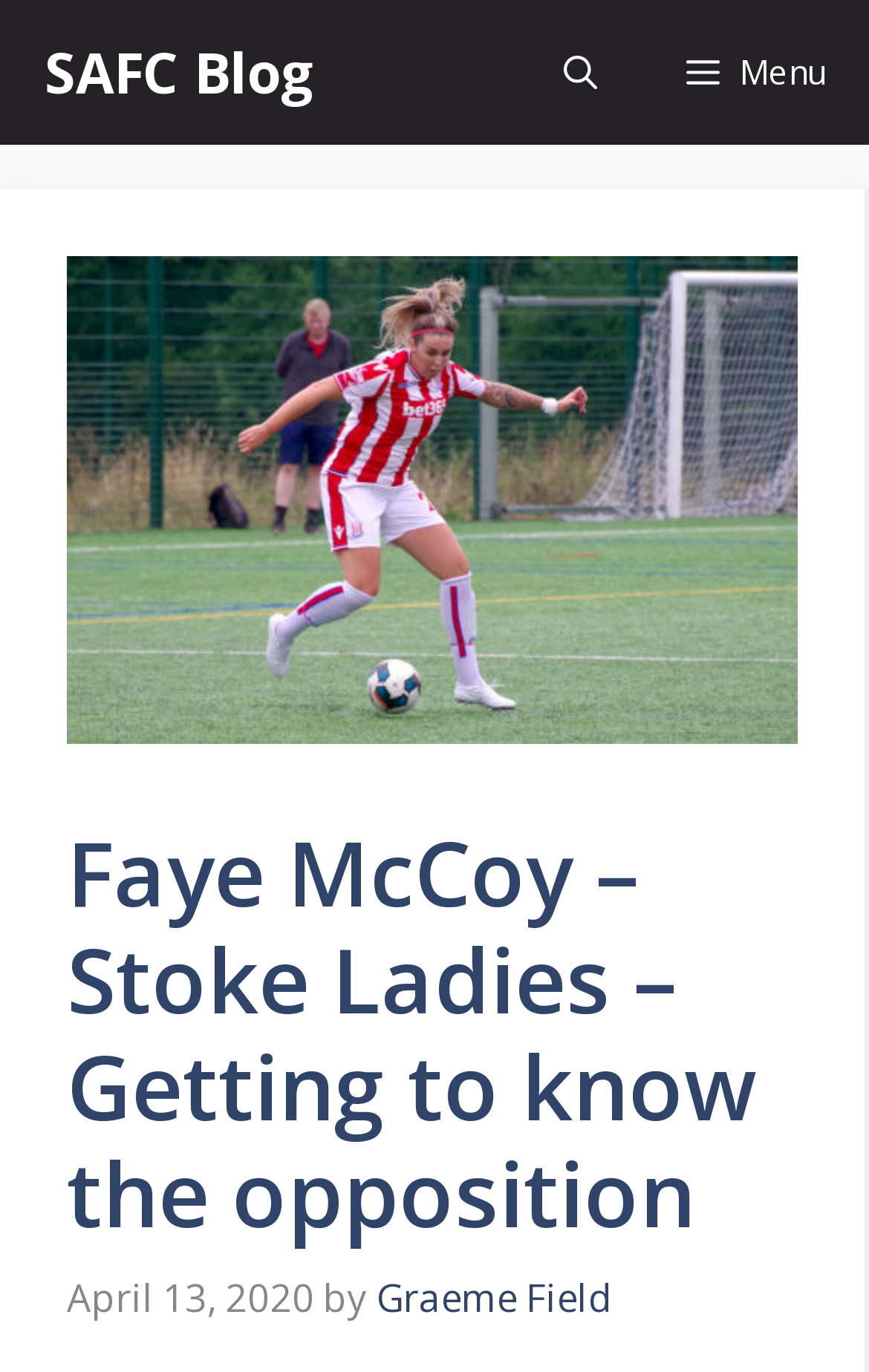Using the description: "SAFC Blog", determine the UI element's bounding box coordinates. Ensure the coordinates are in the format of four float numbers between 0 and 1, i.e., [left, top, right, bottom].

[0.051, 0.0, 0.364, 0.106]